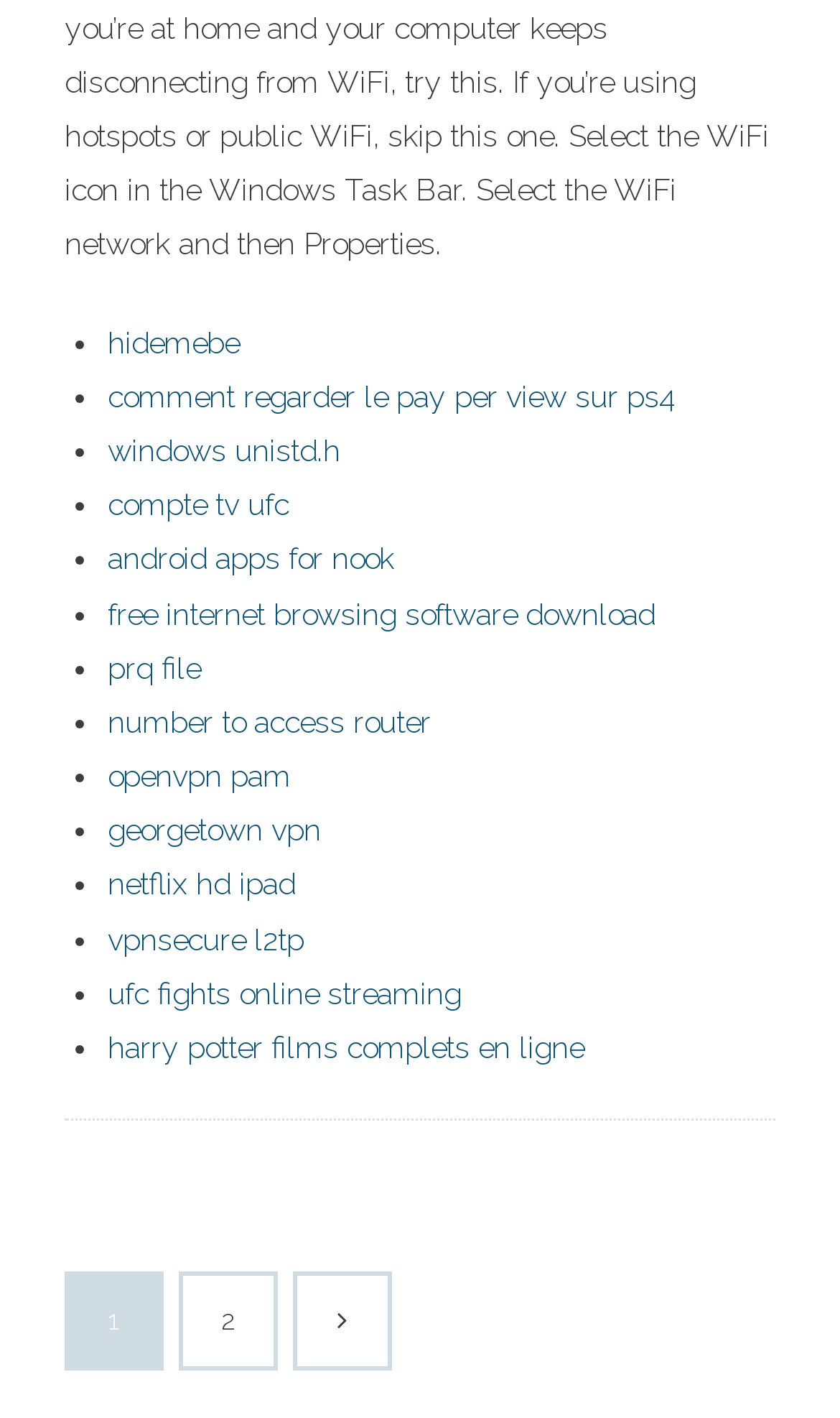Please specify the bounding box coordinates of the element that should be clicked to execute the given instruction: 'Click on the link to get android apps for Nook'. Ensure the coordinates are four float numbers between 0 and 1, expressed as [left, top, right, bottom].

[0.128, 0.382, 0.469, 0.406]